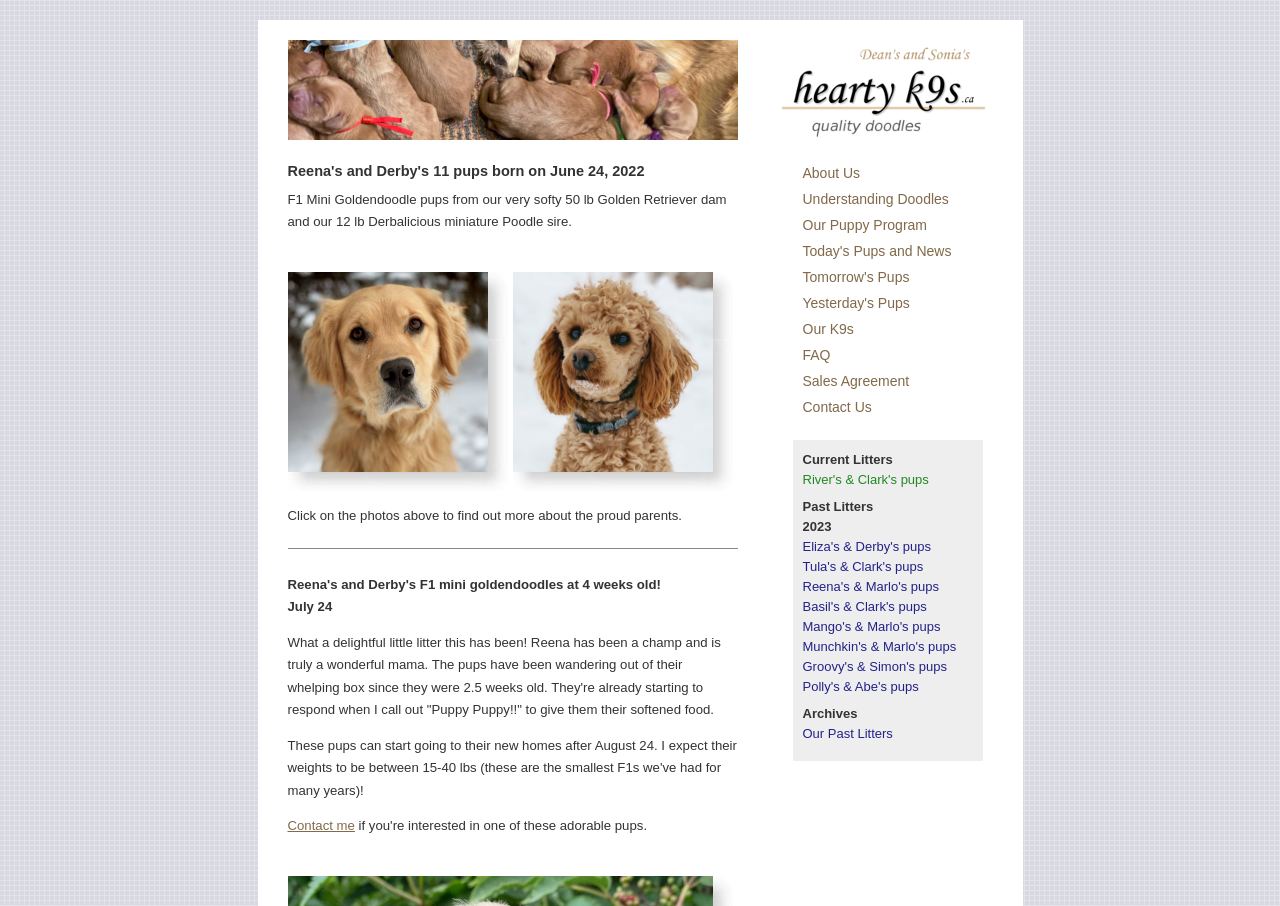What is the name of the mother dog?
Please answer the question with as much detail as possible using the screenshot.

The text 'Reena has been a champ and is truly a wonderful mama.' suggests that Reena is the name of the mother dog.